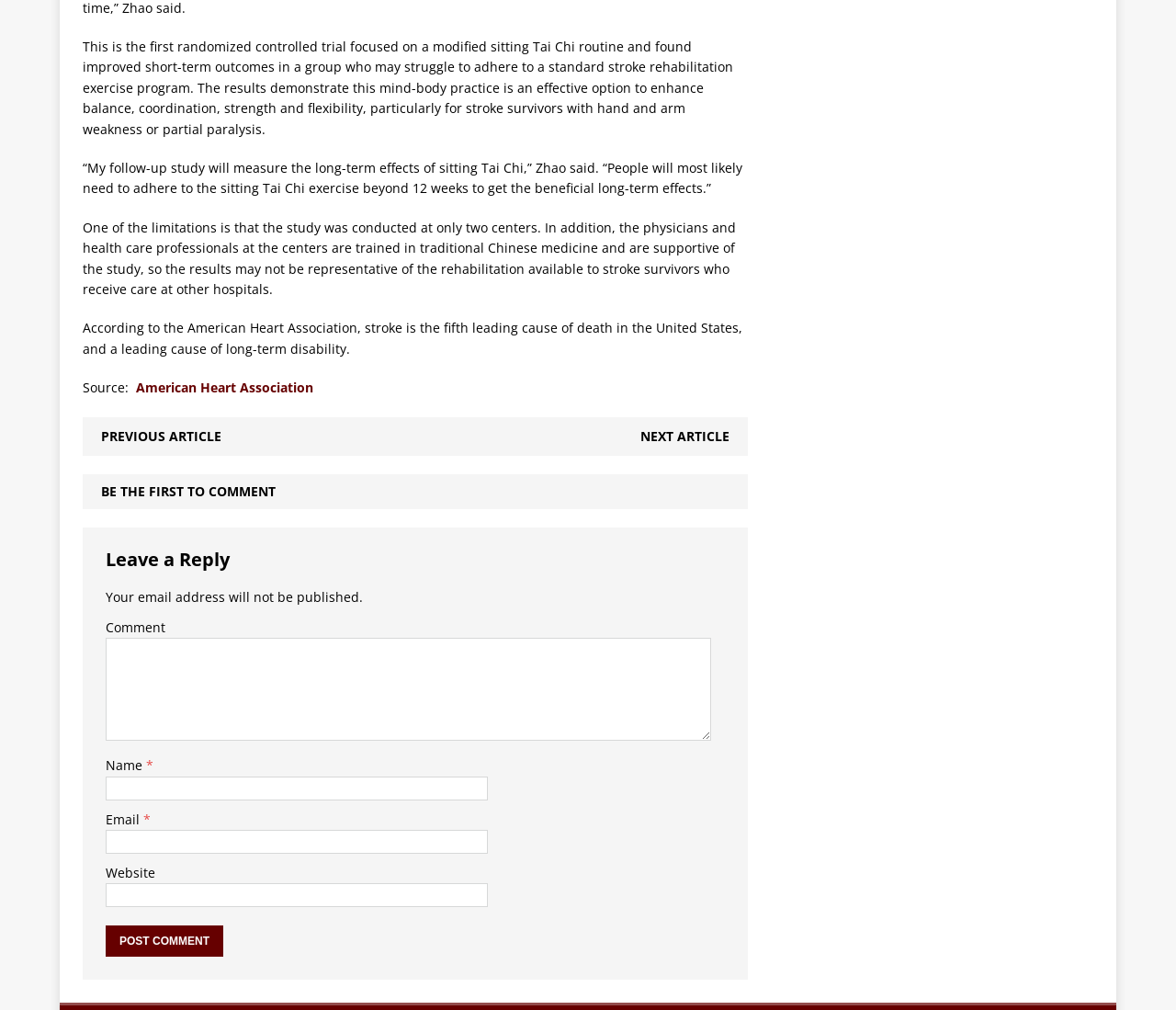Bounding box coordinates are to be given in the format (top-left x, top-left y, bottom-right x, bottom-right y). All values must be floating point numbers between 0 and 1. Provide the bounding box coordinate for the UI element described as: Previous article

[0.086, 0.423, 0.188, 0.44]